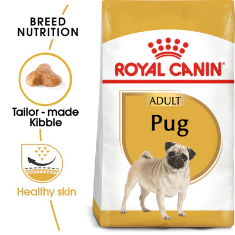What is the shape of the kibble in this dog food?
Using the image provided, answer with just one word or phrase.

Tailor-made for pugs